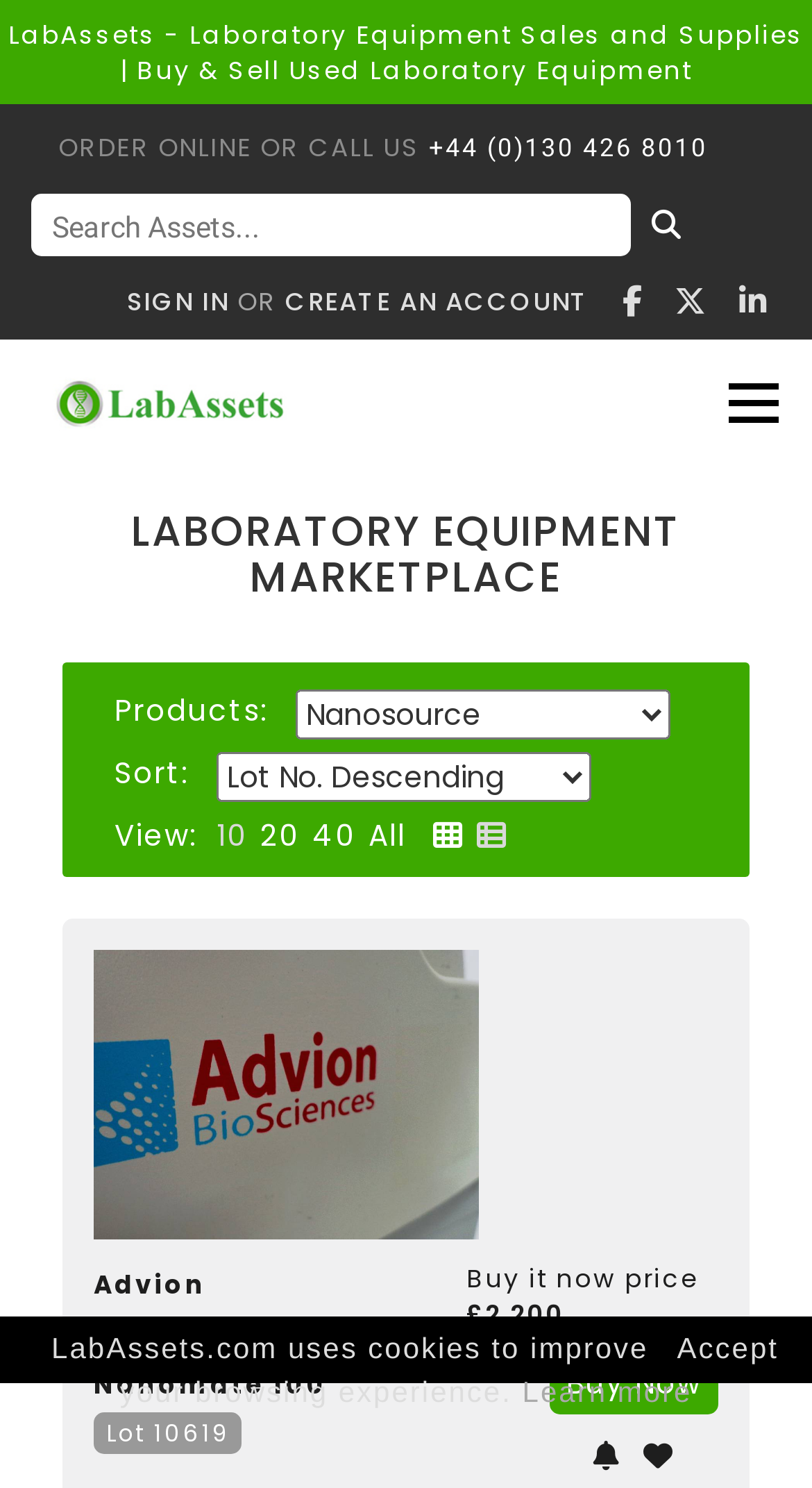Please identify the bounding box coordinates of the area that needs to be clicked to follow this instruction: "Change the view to grid".

[0.533, 0.548, 0.572, 0.576]